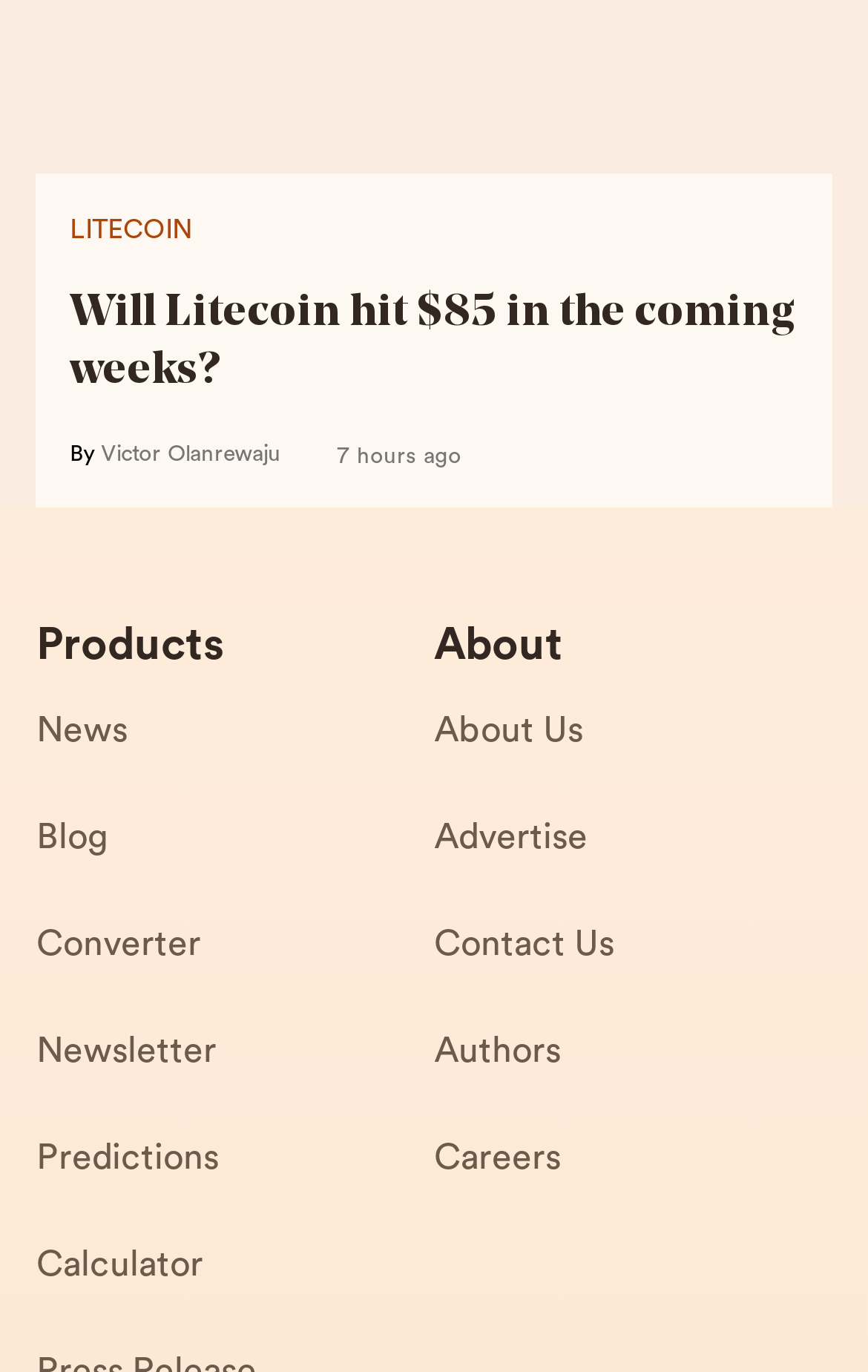What is the topic of the article?
Using the image as a reference, give a one-word or short phrase answer.

Litecoin